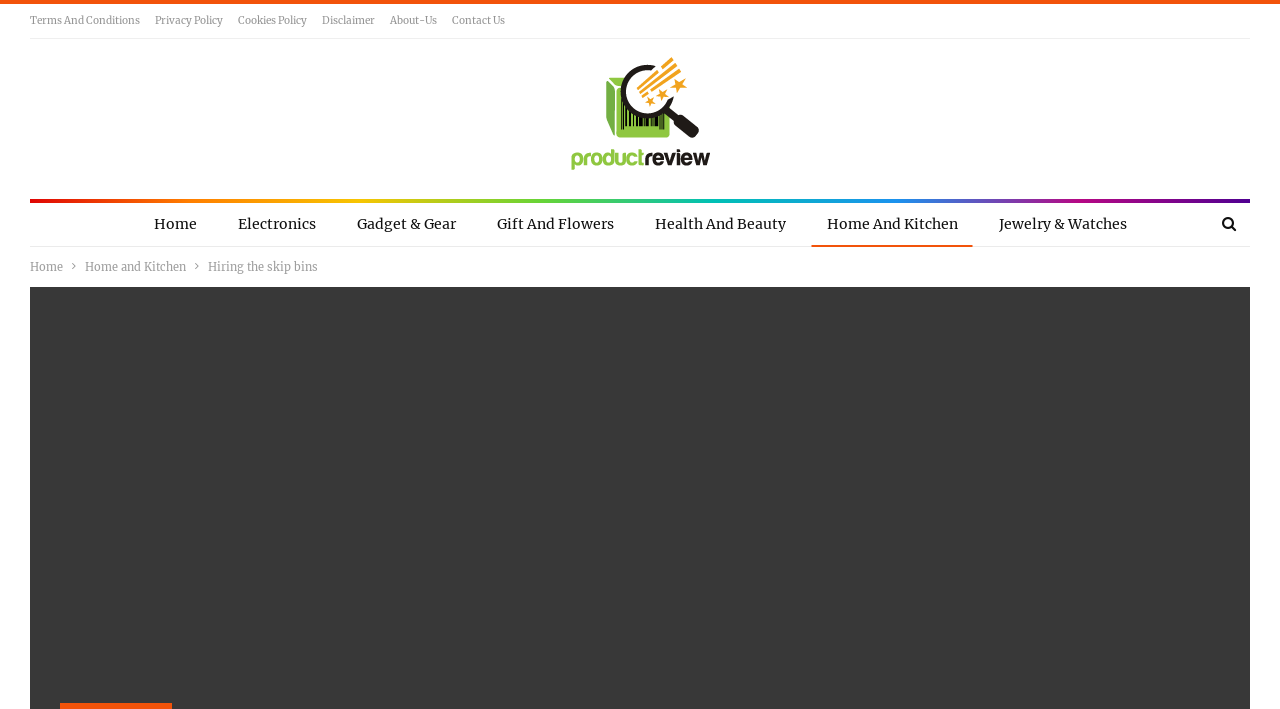Find the bounding box of the web element that fits this description: "Home".

[0.038, 0.794, 0.068, 0.818]